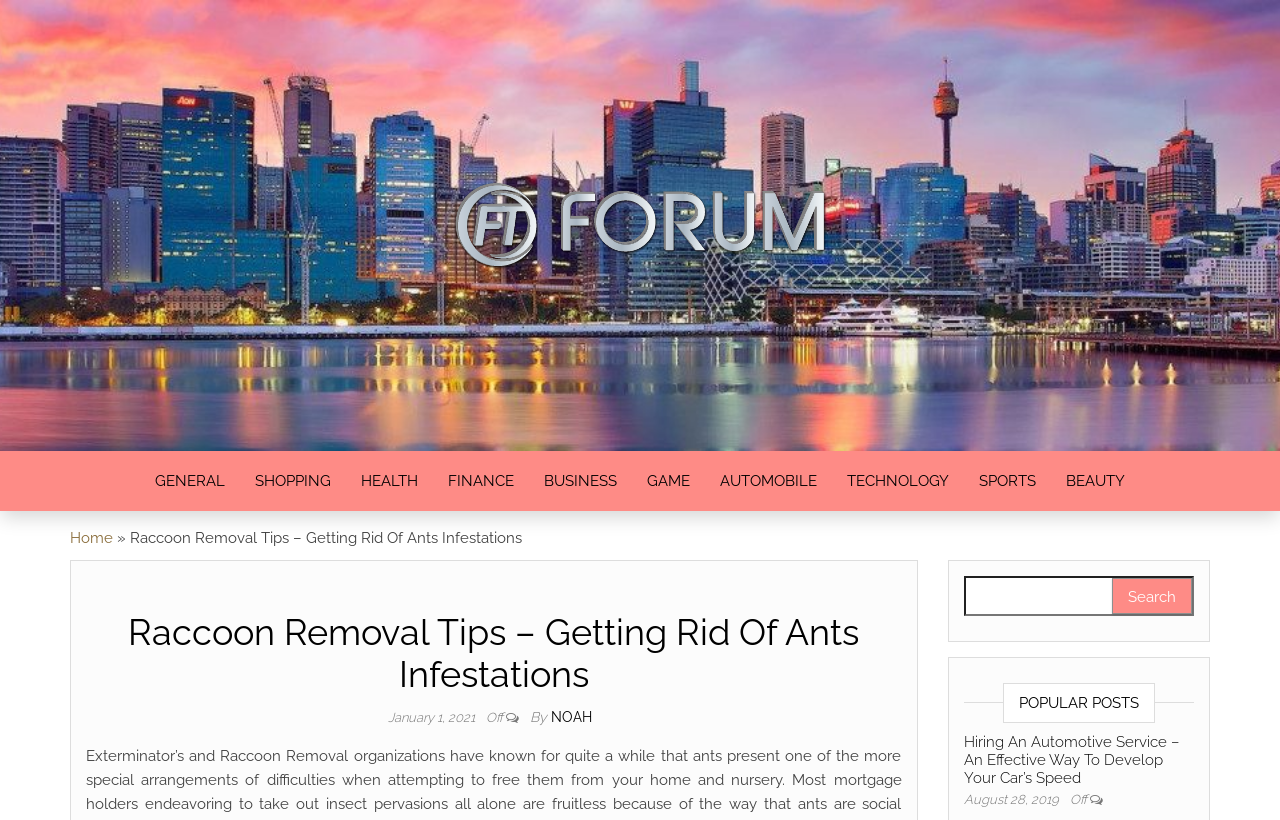What is the title of the main article on the webpage?
Refer to the image and provide a detailed answer to the question.

The title of the main article can be found in the middle of the webpage, where it is written in a larger font size and is also marked as a heading.